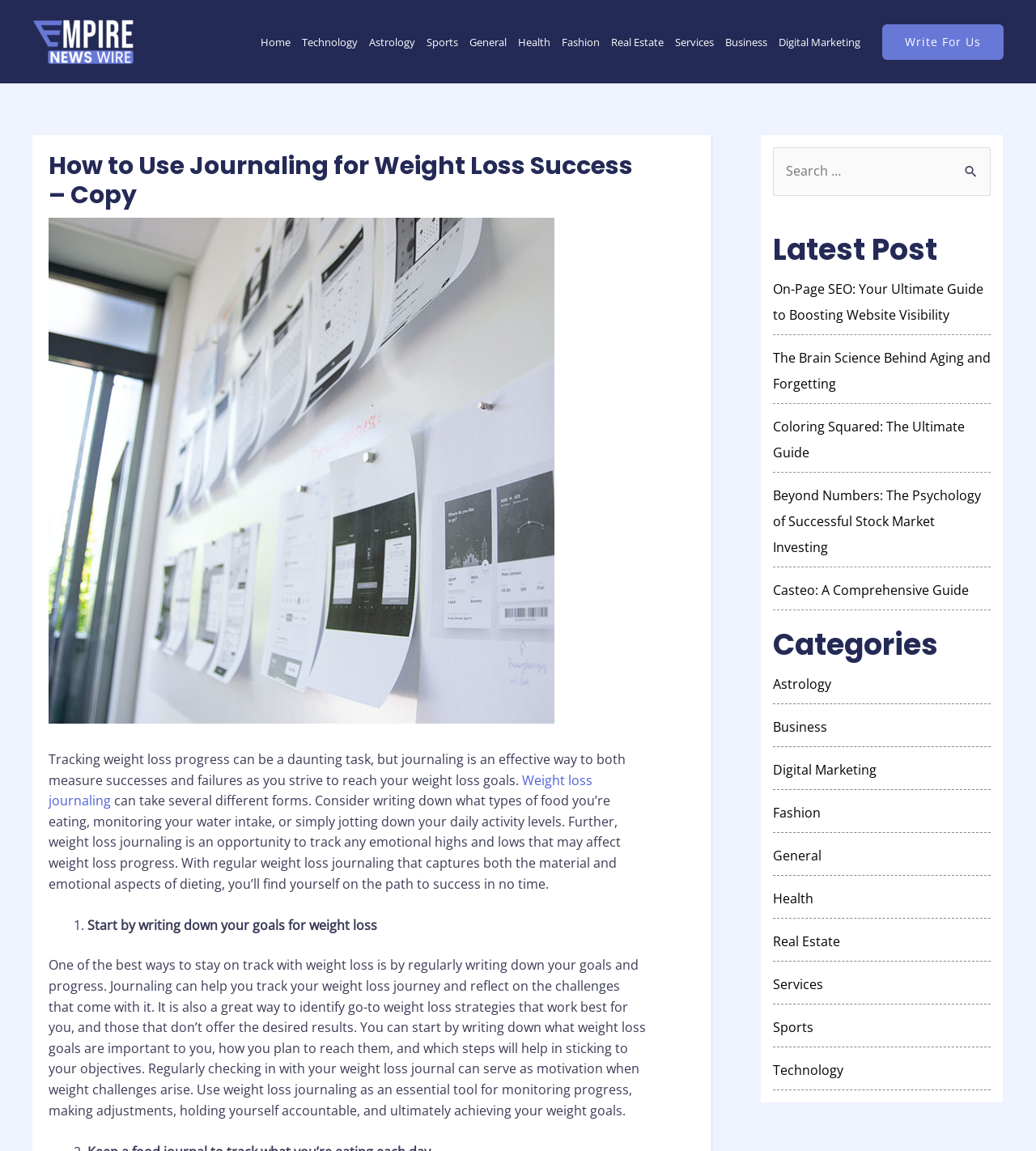Identify the bounding box coordinates of the clickable region to carry out the given instruction: "Explore the 'Health' category".

[0.746, 0.773, 0.785, 0.788]